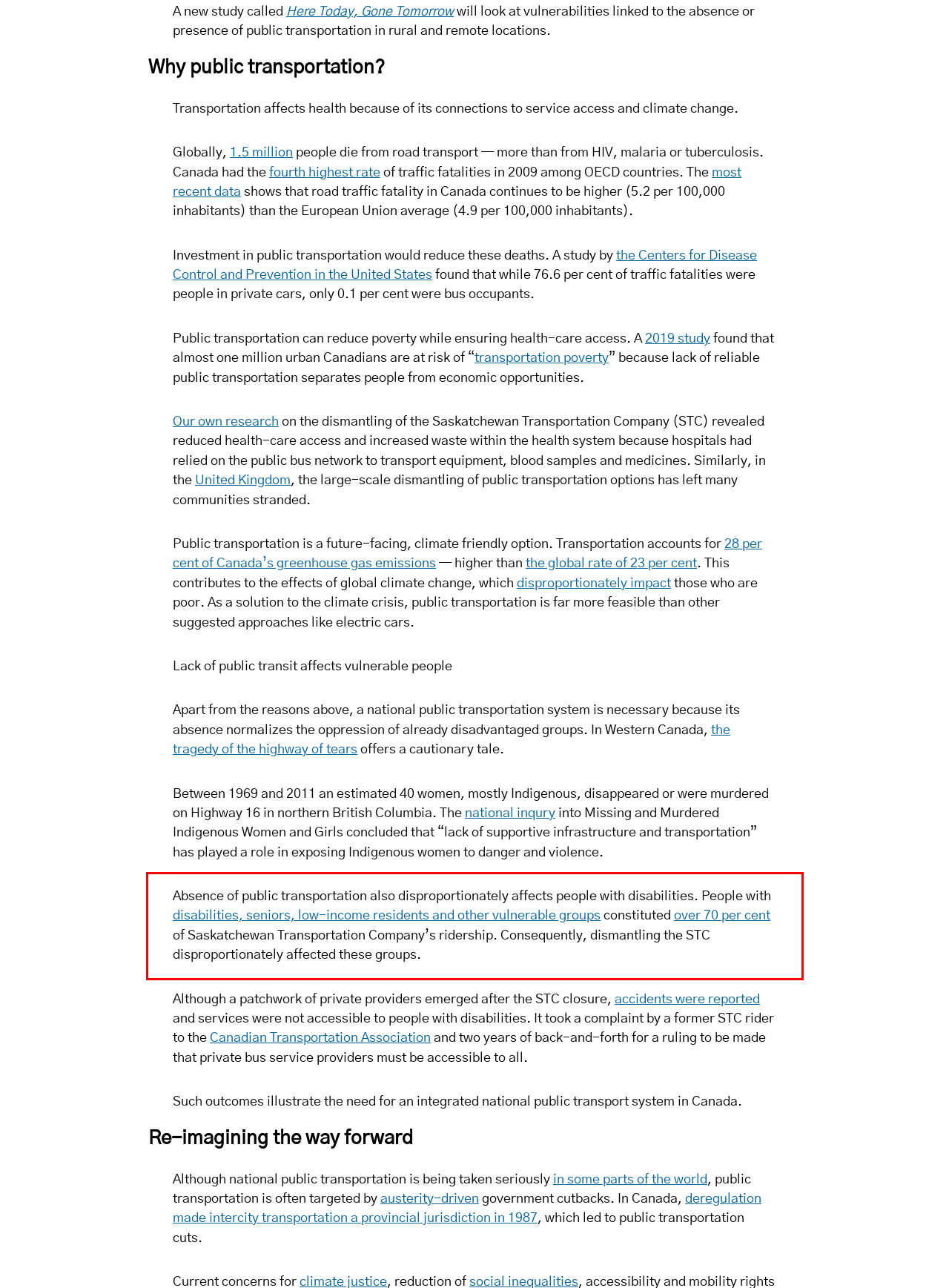Given a screenshot of a webpage, identify the red bounding box and perform OCR to recognize the text within that box.

Absence of public transportation also disproportionately affects people with disabilities. People with disabilities, seniors, low-income residents and other vulnerable groups constituted over 70 per cent of Saskatchewan Transportation Company’s ridership. Consequently, dismantling the STC disproportionately affected these groups.